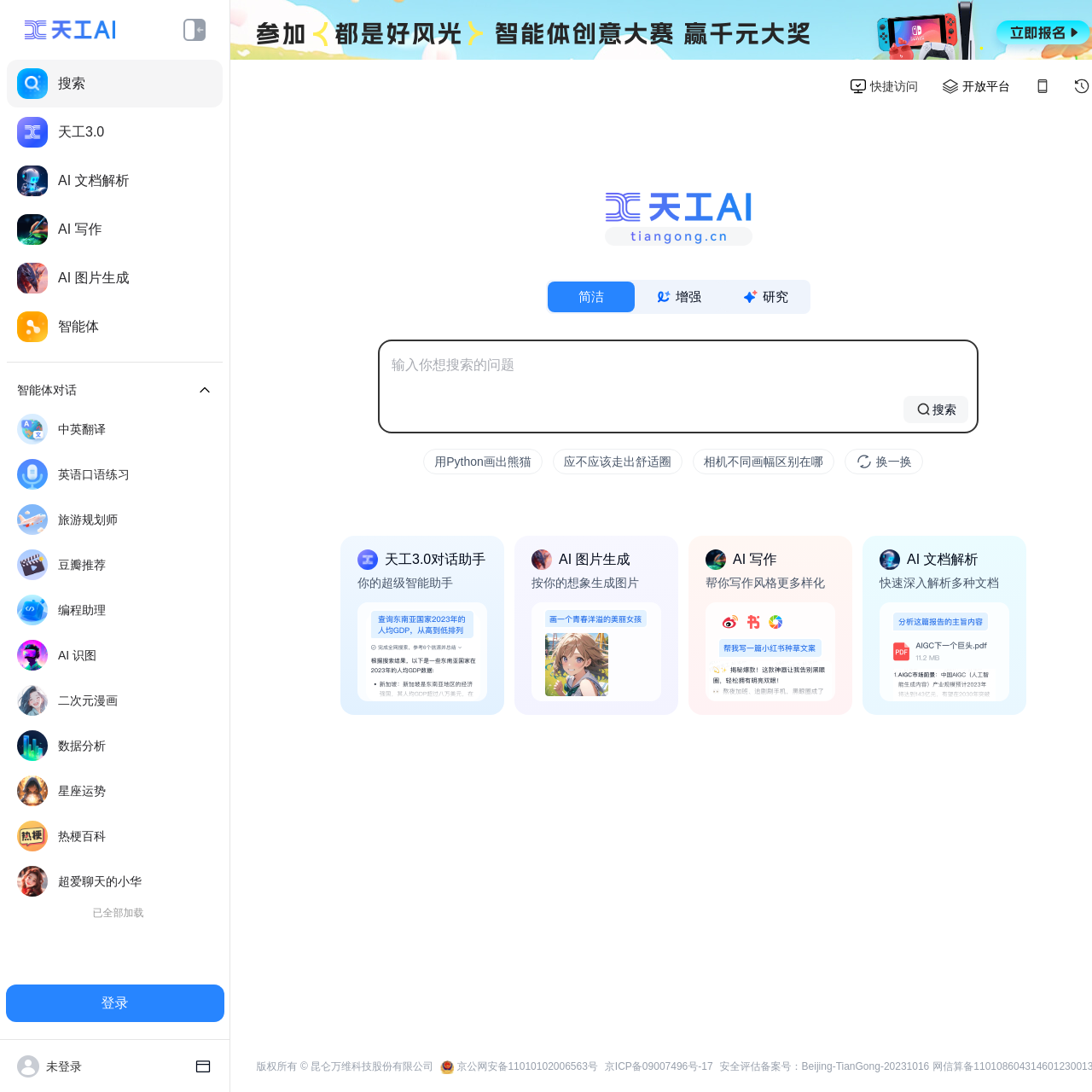Please indicate the bounding box coordinates for the clickable area to complete the following task: "view writer's profile". The coordinates should be specified as four float numbers between 0 and 1, i.e., [left, top, right, bottom].

None